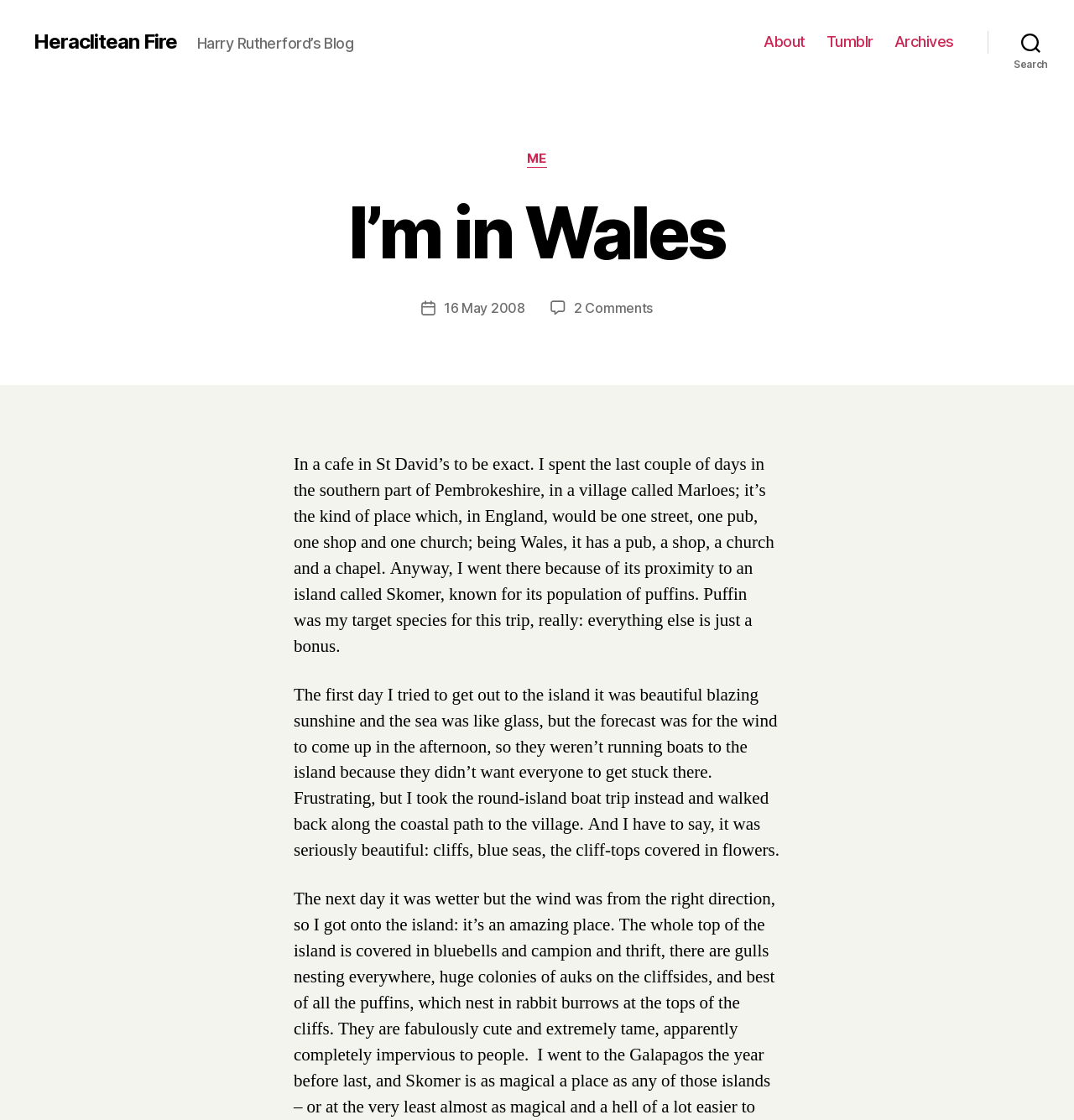Please identify the bounding box coordinates of the region to click in order to complete the given instruction: "Click on the 'About' link". The coordinates should be four float numbers between 0 and 1, i.e., [left, top, right, bottom].

[0.711, 0.029, 0.75, 0.046]